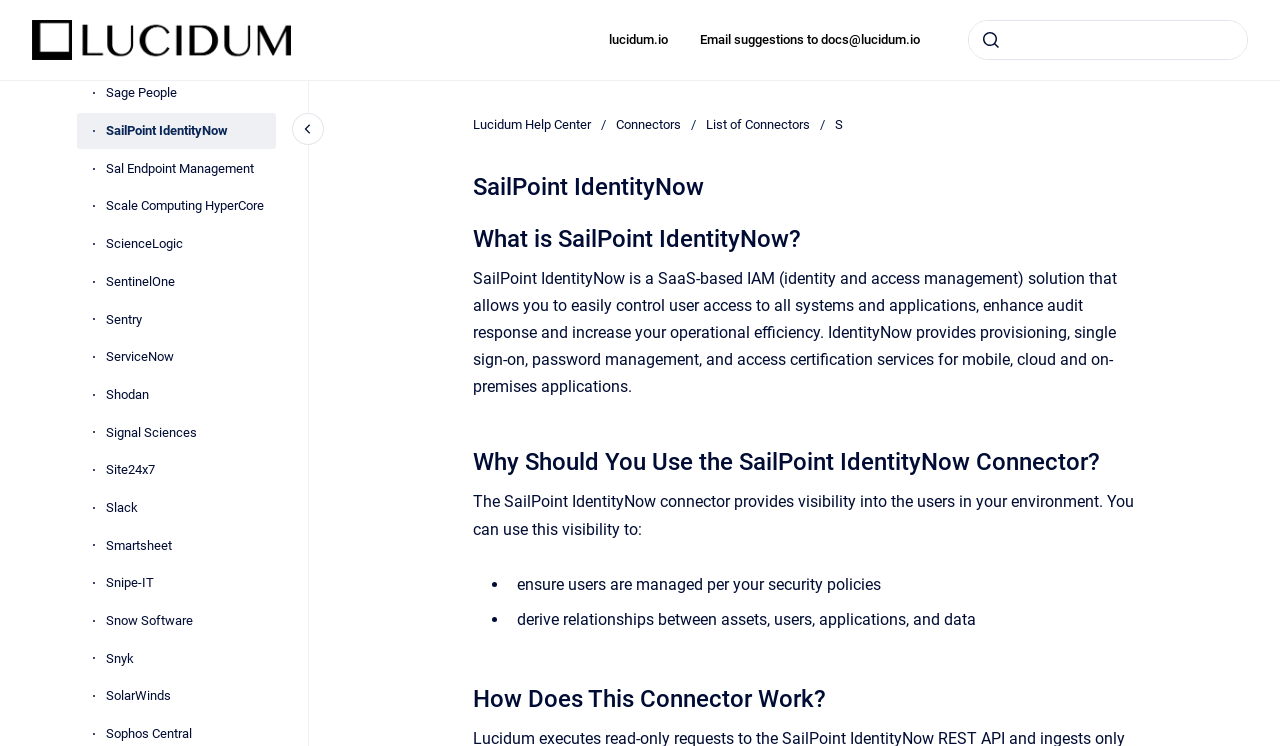Provide a brief response to the question below using one word or phrase:
What services does IdentityNow provide?

Provisioning, SSO, password management, access certification